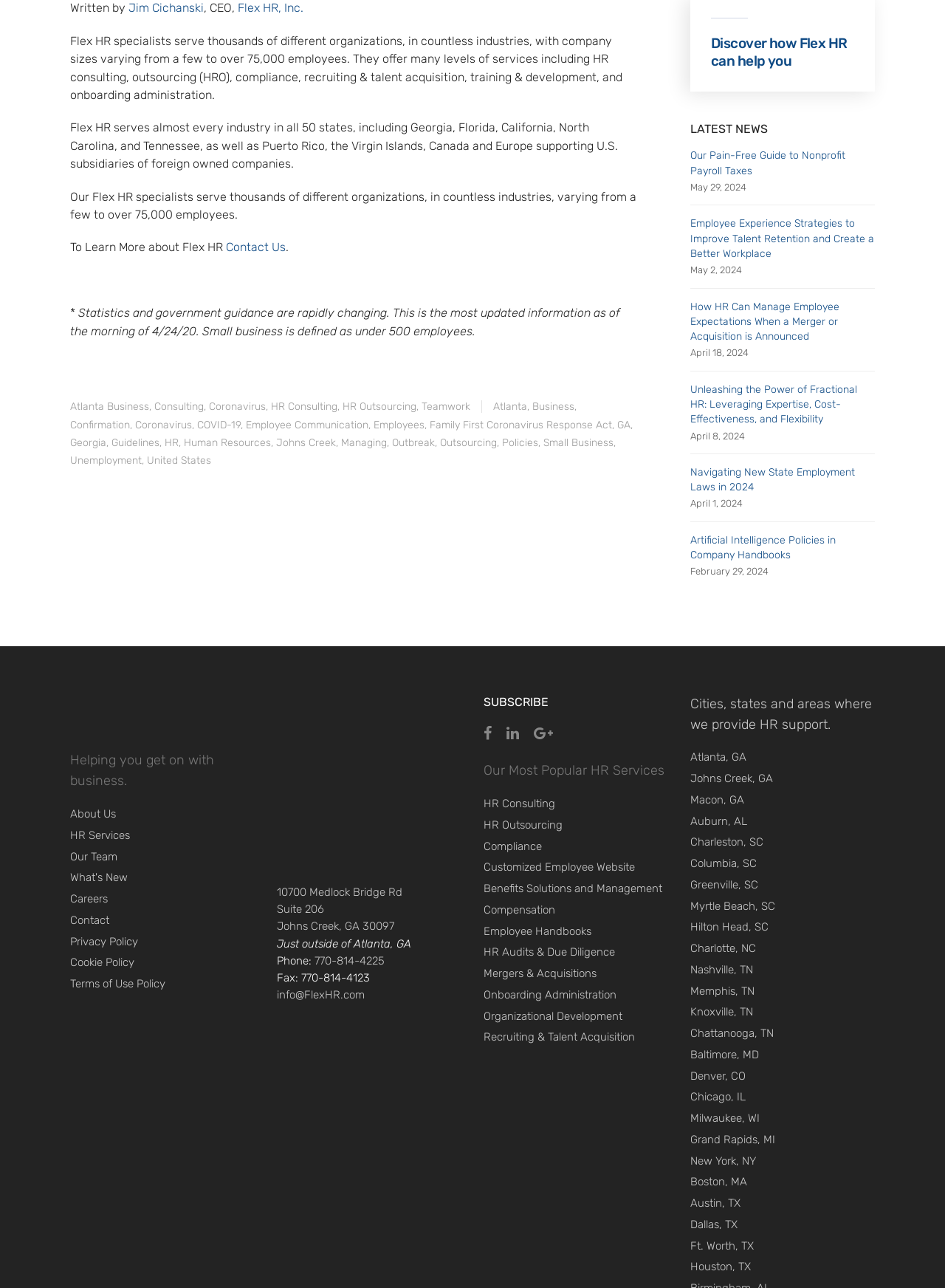Give the bounding box coordinates for the element described by: "Employees".

[0.395, 0.325, 0.449, 0.335]